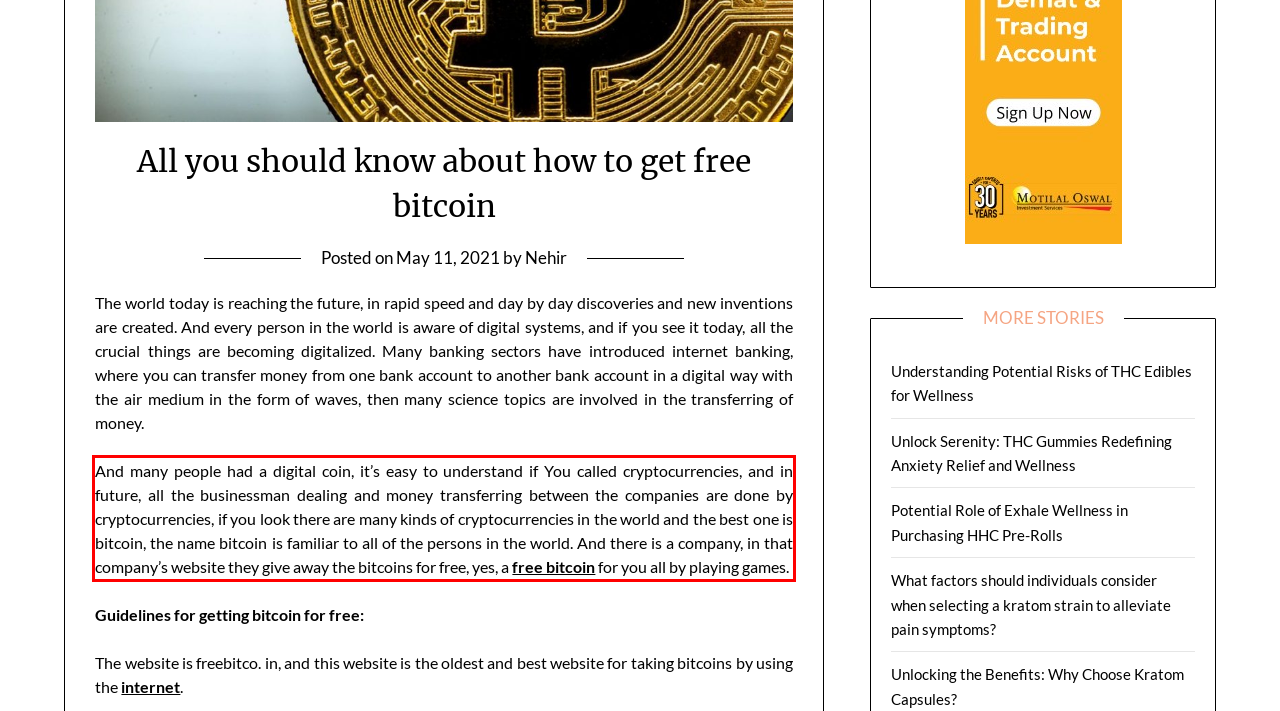Analyze the red bounding box in the provided webpage screenshot and generate the text content contained within.

And many people had a digital coin, it’s easy to understand if You called cryptocurrencies, and in future, all the businessman dealing and money transferring between the companies are done by cryptocurrencies, if you look there are many kinds of cryptocurrencies in the world and the best one is bitcoin, the name bitcoin is familiar to all of the persons in the world. And there is a company, in that company’s website they give away the bitcoins for free, yes, a free bitcoin for you all by playing games.